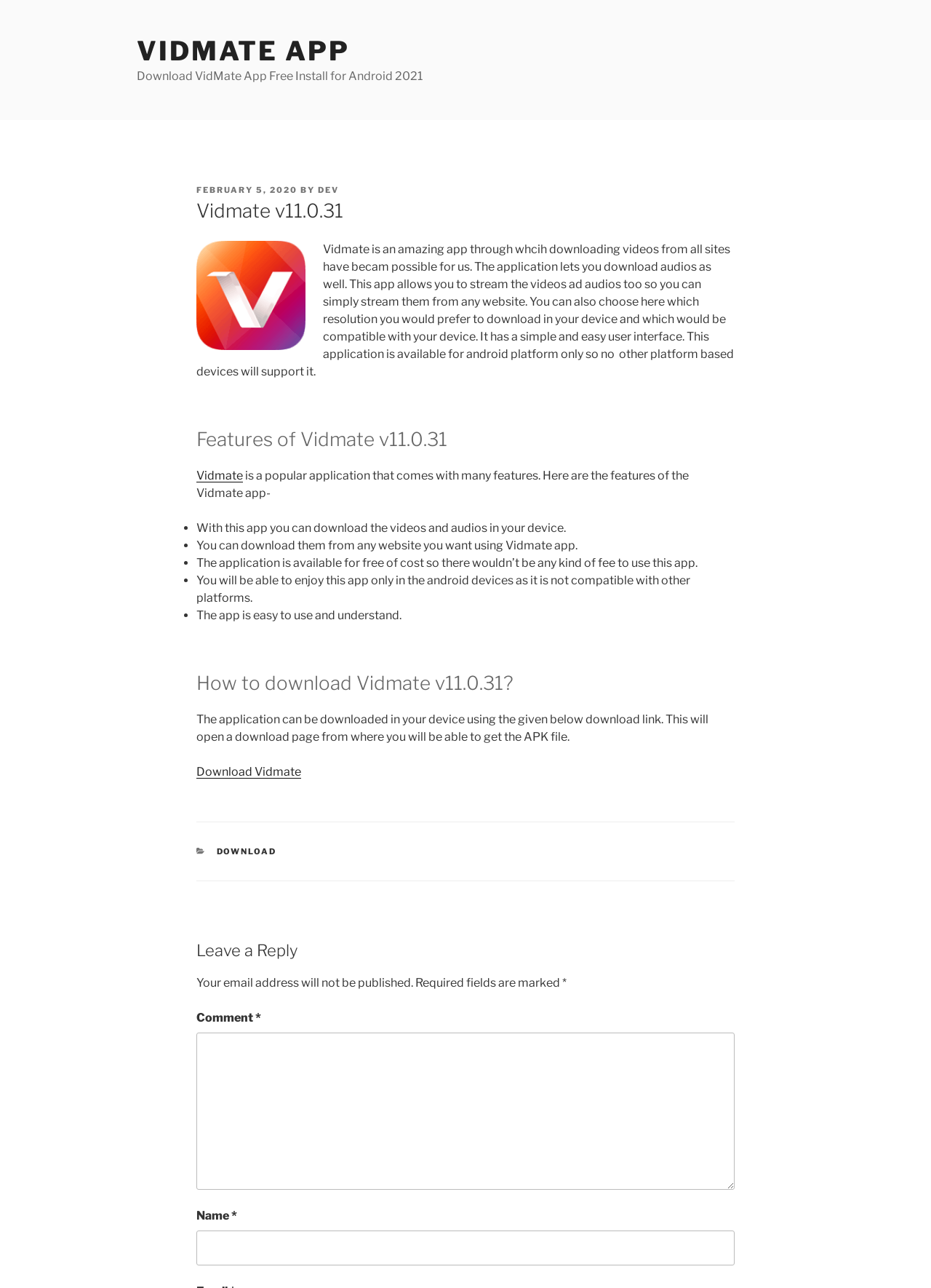How can I download the Vidmate app?
Utilize the information in the image to give a detailed answer to the question.

The app can be downloaded using the given download link, which will open a download page from where you can get the APK file, as mentioned in the paragraph 'The application can be downloaded in your device using the given below download link'.